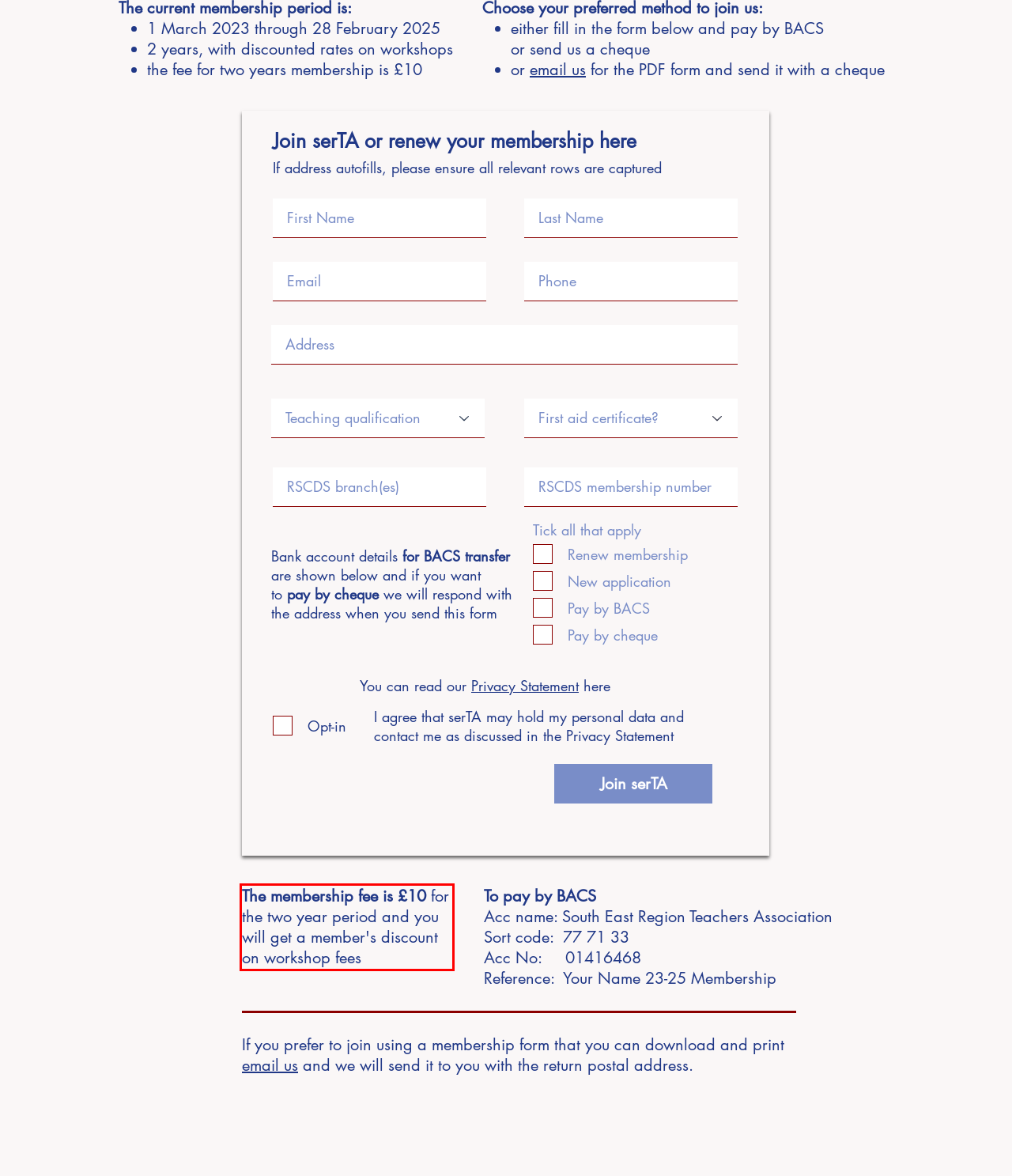By examining the provided screenshot of a webpage, recognize the text within the red bounding box and generate its text content.

The membership fee is £10 for the two year period and you will get a member's discount on workshop fees